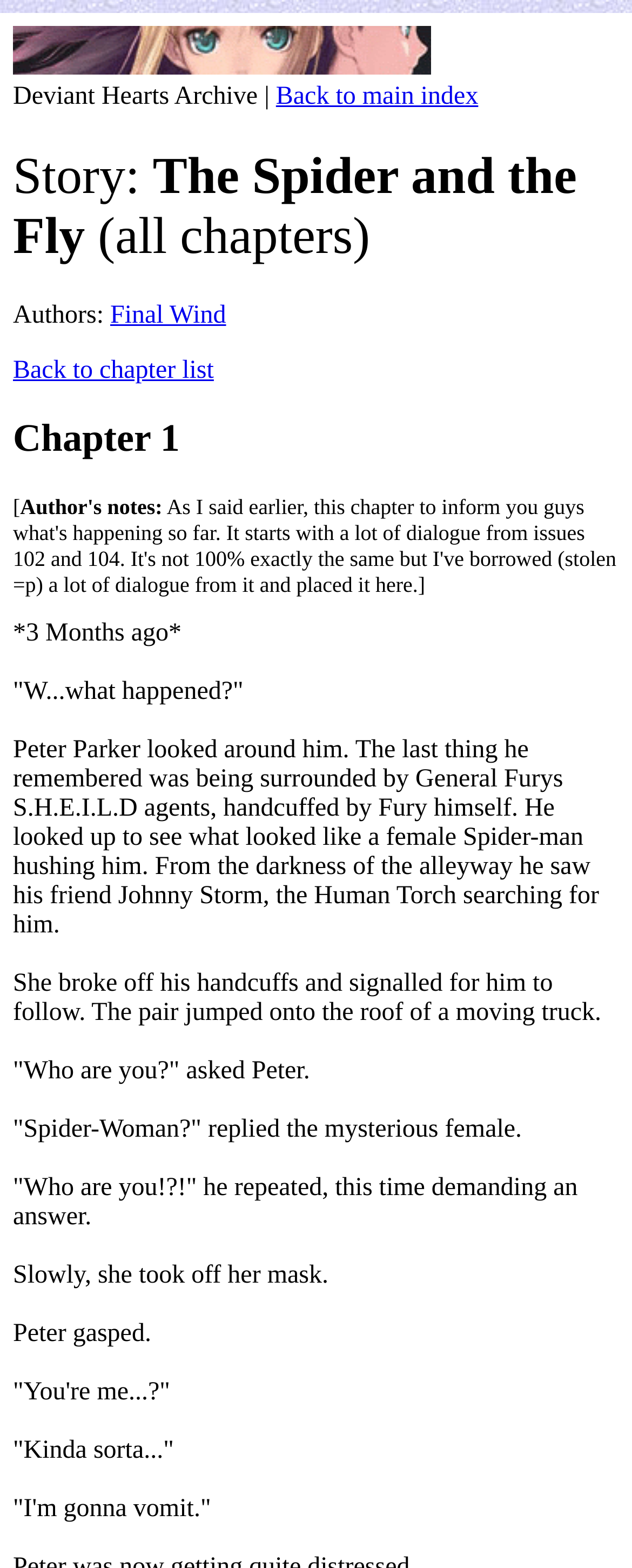Refer to the image and answer the question with as much detail as possible: Who is the author of the story?

The author of the story can be found in the link element 'Final Wind' which is located below the heading 'Story: The Spider and the Fly (all chapters)' and above the heading 'Chapter 1'. This suggests that Final Wind is the author of the story.